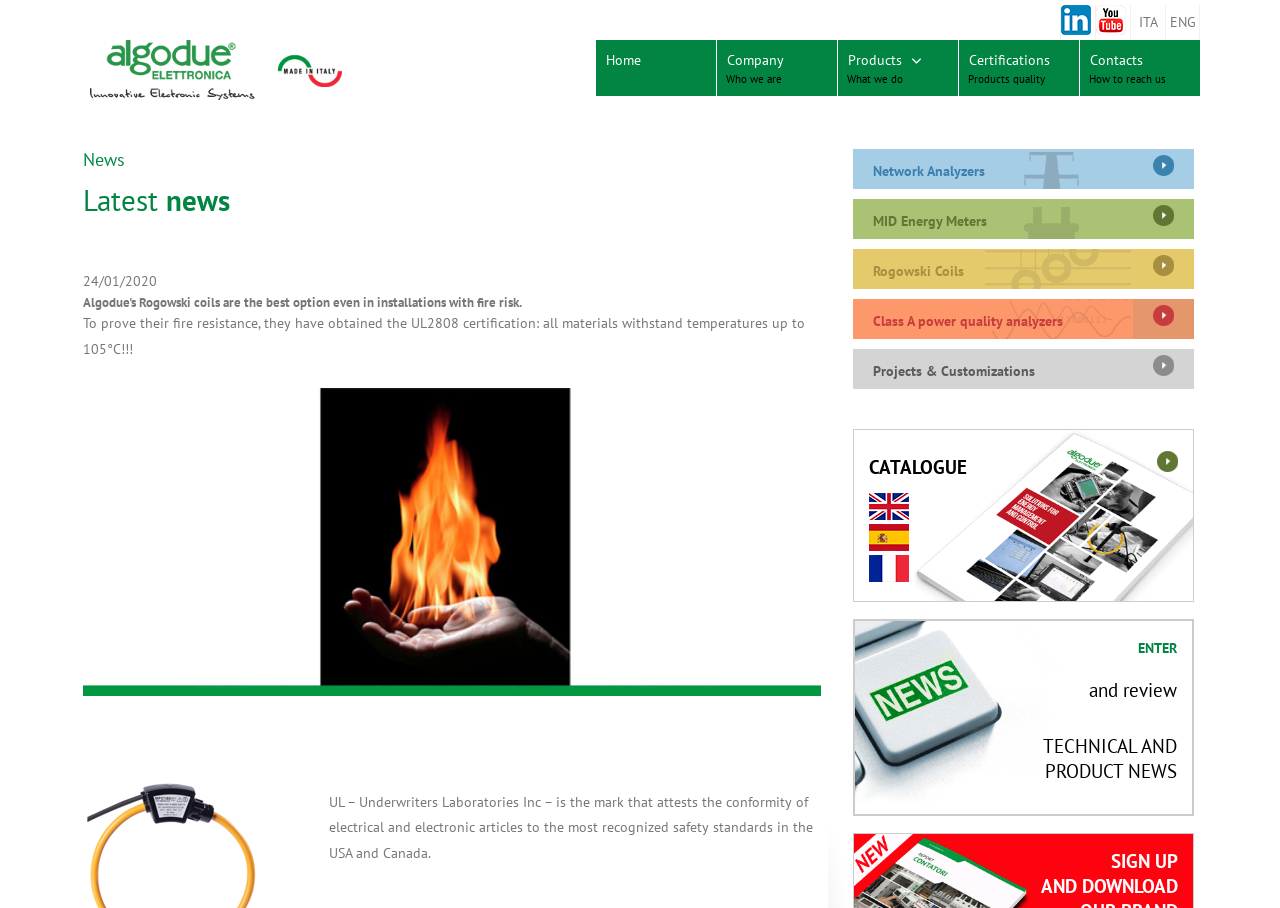Please use the details from the image to answer the following question comprehensively:
What is the latest news about?

The latest news is about Algodue's Rogowski coils obtaining the UL2808 certification, which is mentioned in the news section at the top right corner of the webpage.